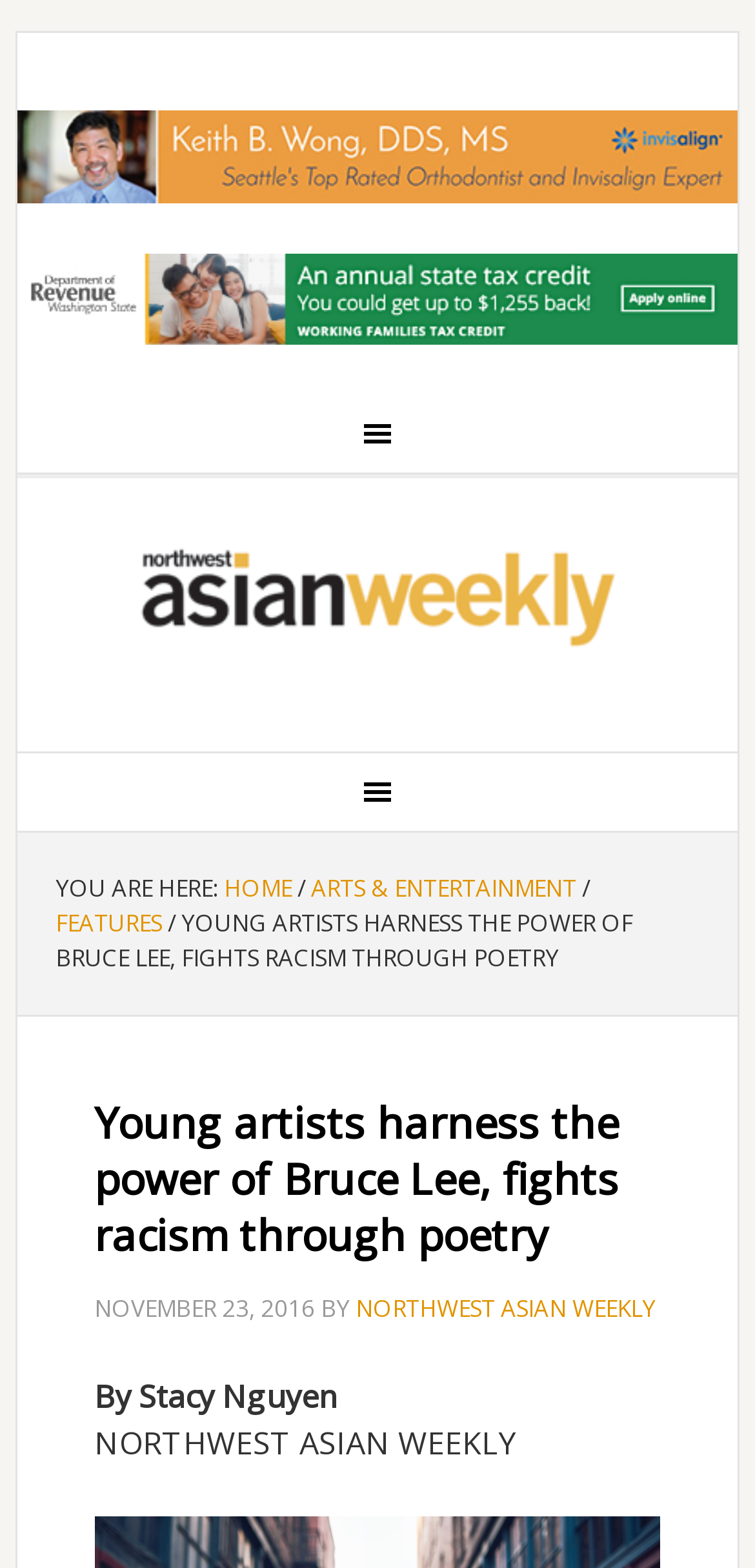Given the content of the image, can you provide a detailed answer to the question?
What is the name of the author of this article?

The author's name is mentioned at the bottom of the article, below the title, as 'By Stacy Nguyen'.